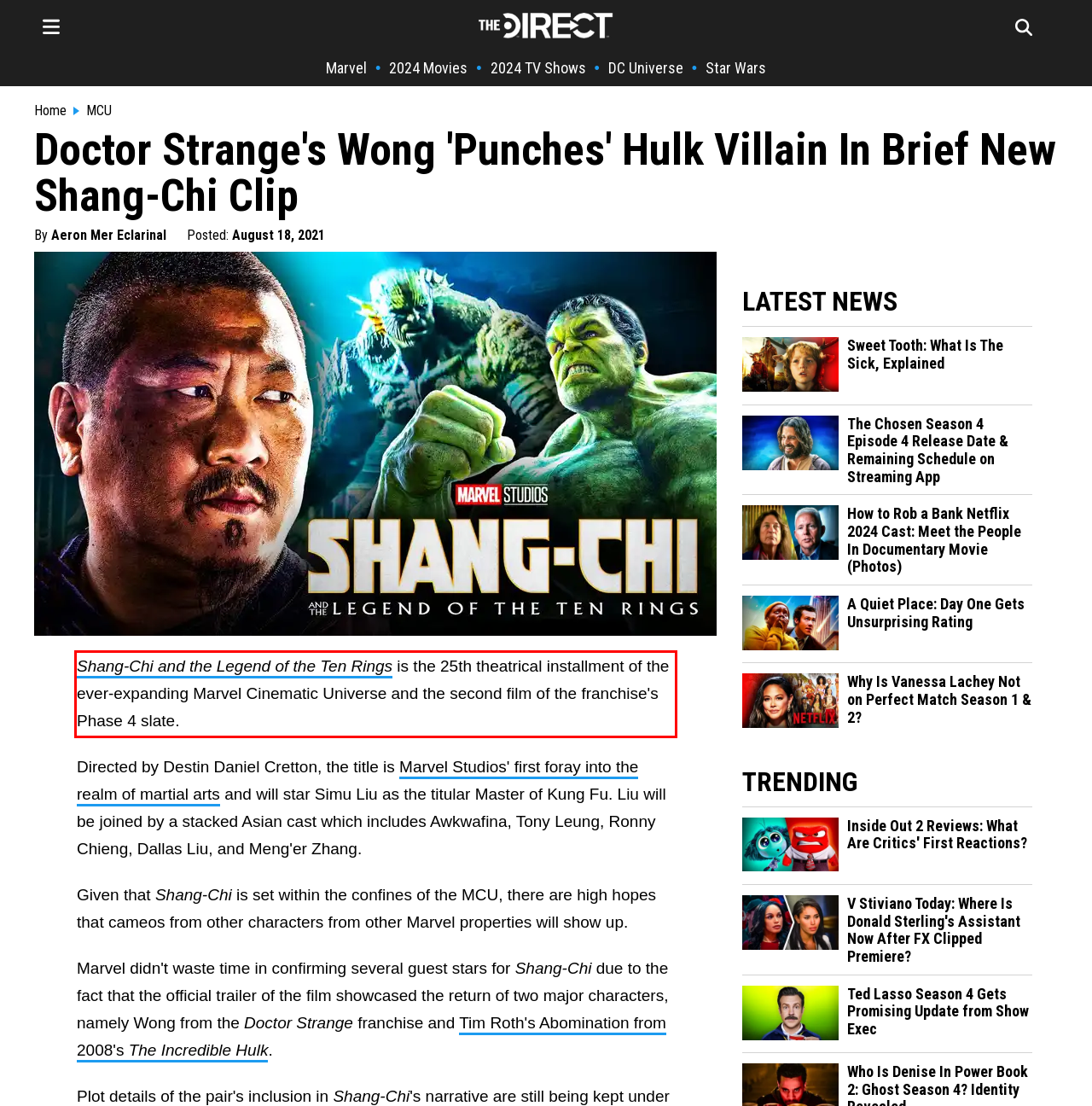Look at the provided screenshot of the webpage and perform OCR on the text within the red bounding box.

Shang-Chi and the Legend of the Ten Rings is the 25th theatrical installment of the ever-expanding Marvel Cinematic Universe and the second film of the franchise's Phase 4 slate.